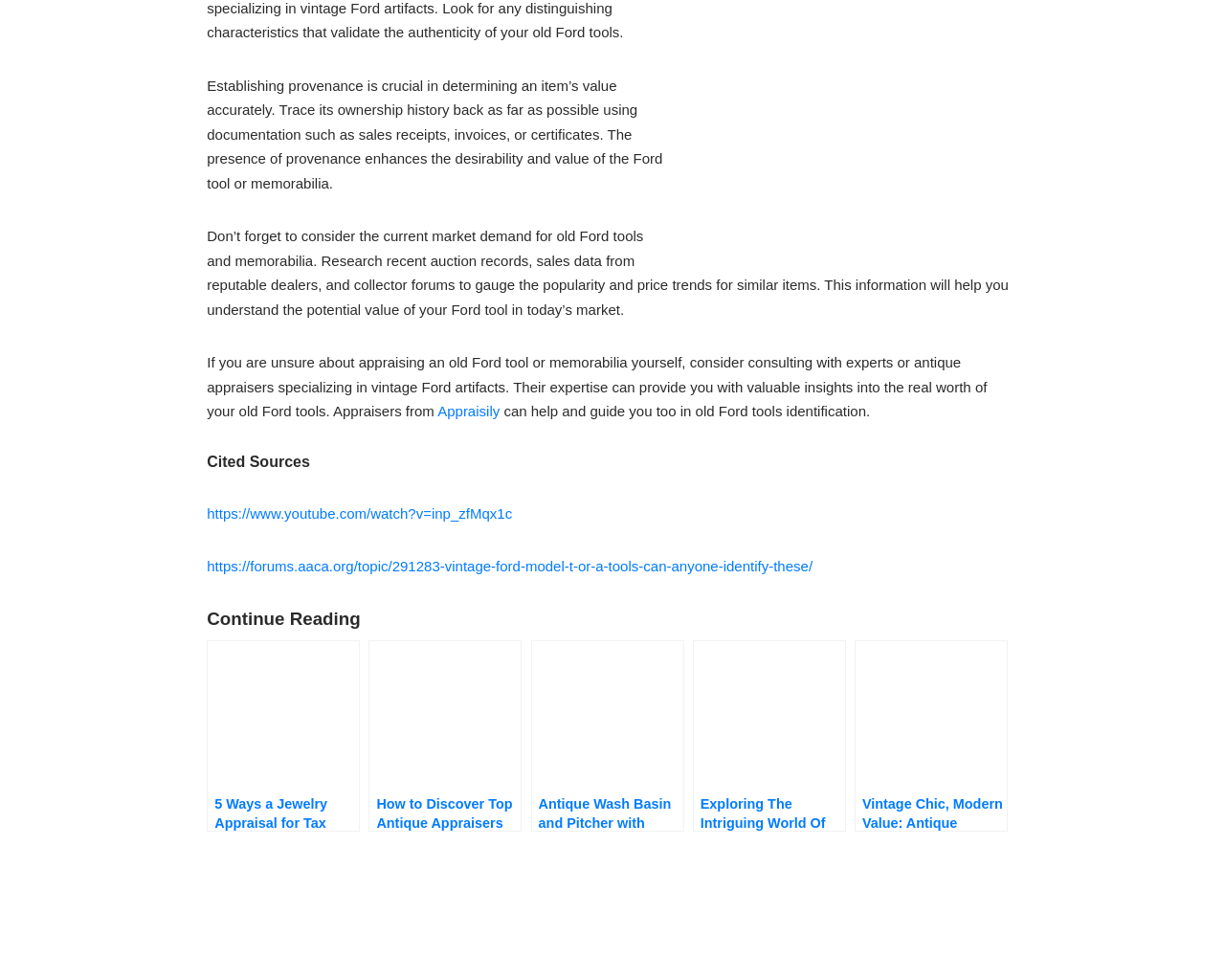Locate the bounding box coordinates of the area where you should click to accomplish the instruction: "Read the article about jewelry appraisal for tax purposes".

[0.169, 0.653, 0.294, 0.849]